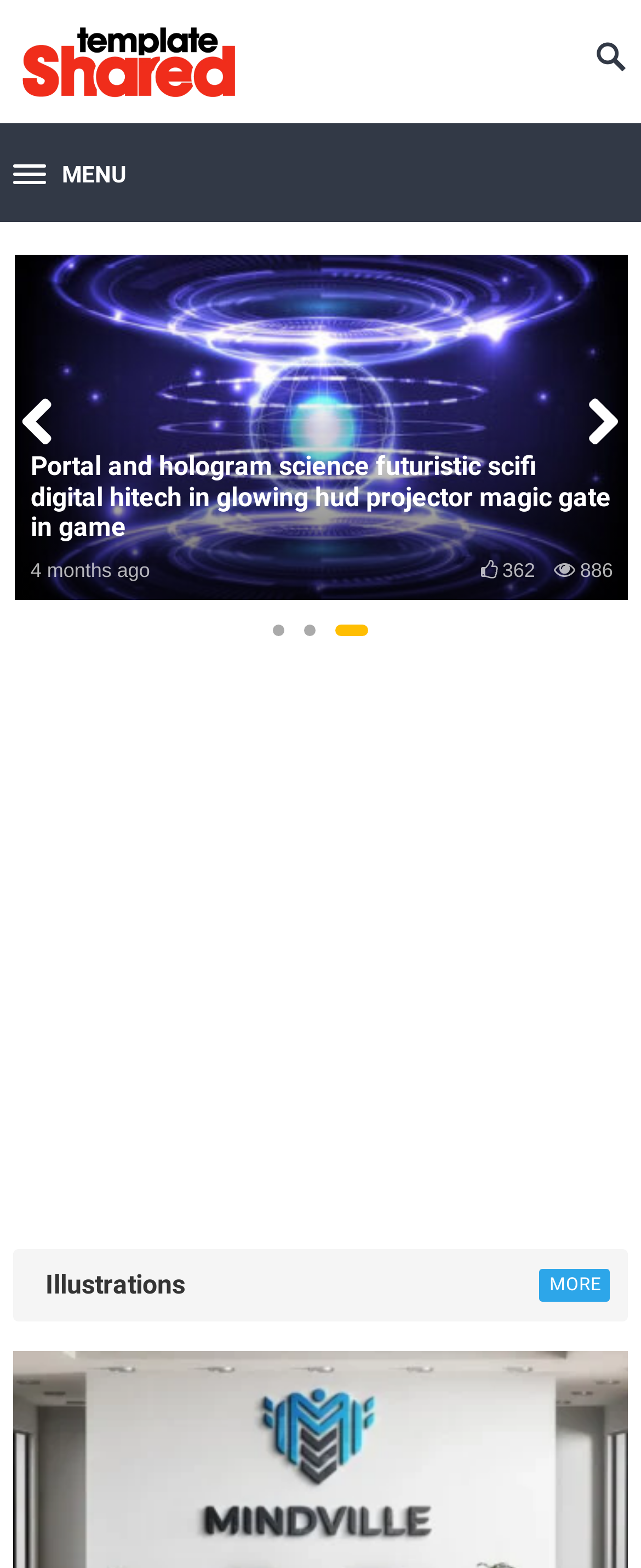How many months ago was the font uploaded?
Using the visual information, respond with a single word or phrase.

4 months